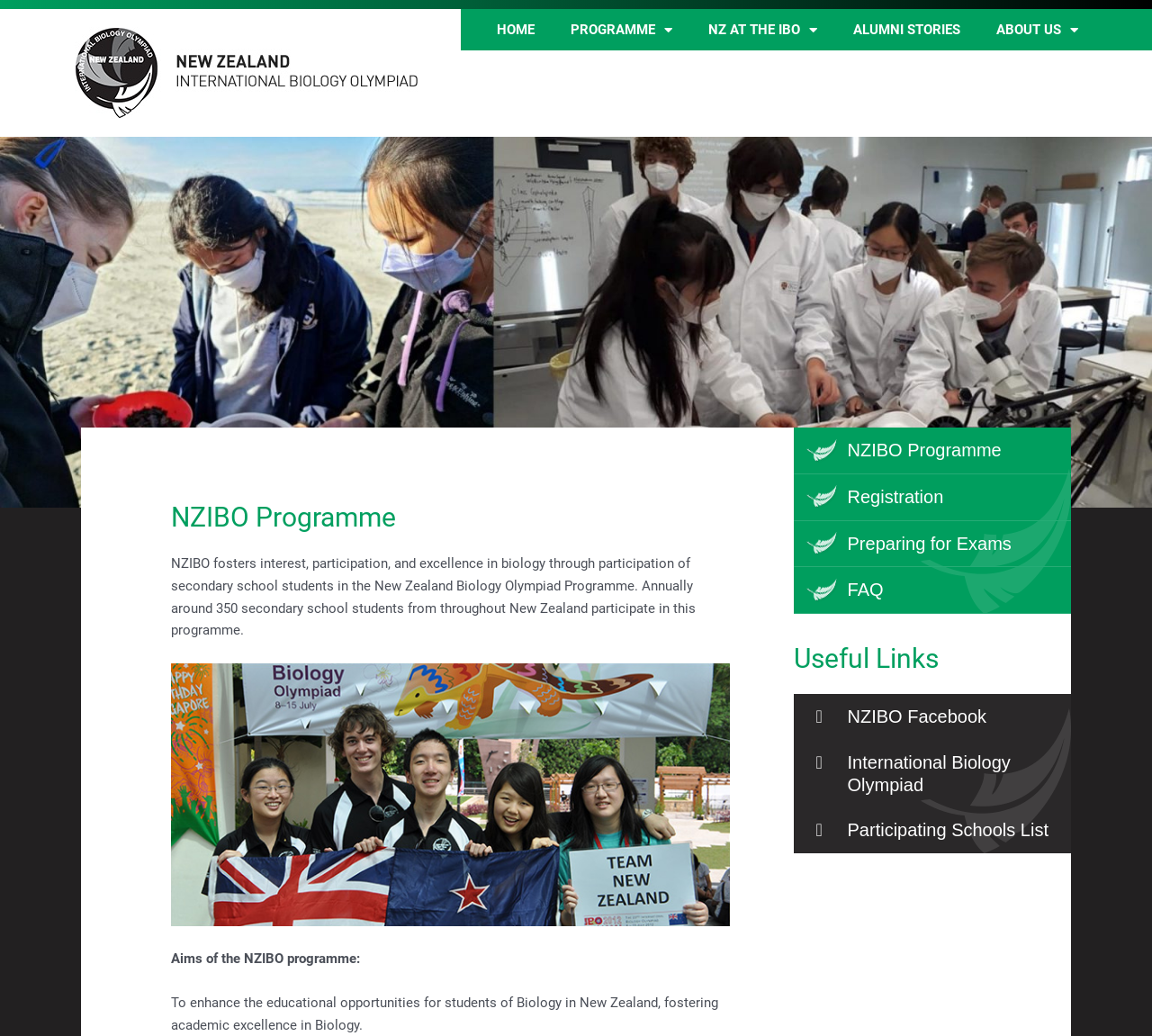Identify the bounding box coordinates of the region I need to click to complete this instruction: "View ALUMNI STORIES".

[0.725, 0.009, 0.849, 0.049]